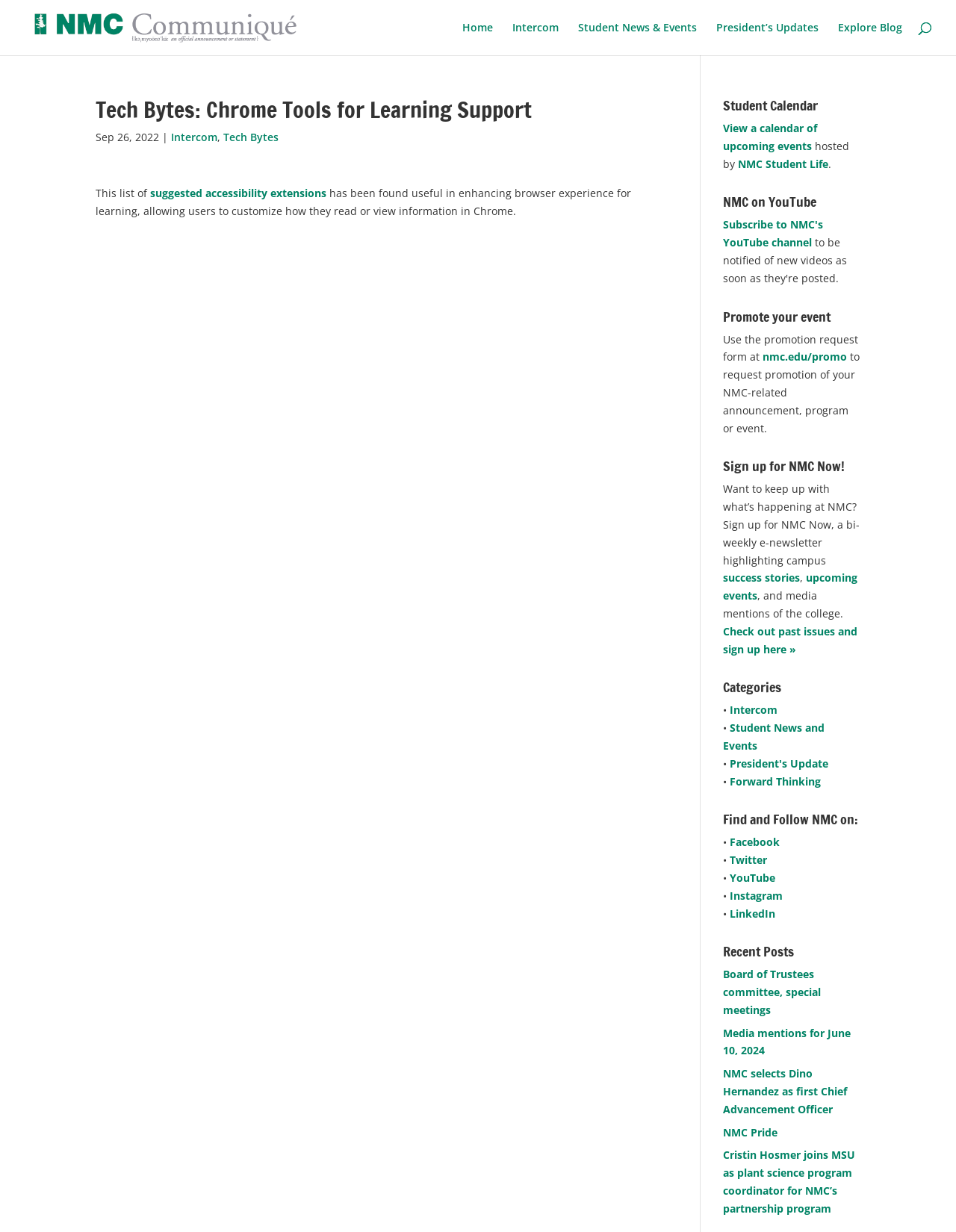Identify the bounding box coordinates of the clickable section necessary to follow the following instruction: "Request promotion of your NMC-related announcement, program or event". The coordinates should be presented as four float numbers from 0 to 1, i.e., [left, top, right, bottom].

[0.798, 0.284, 0.886, 0.295]